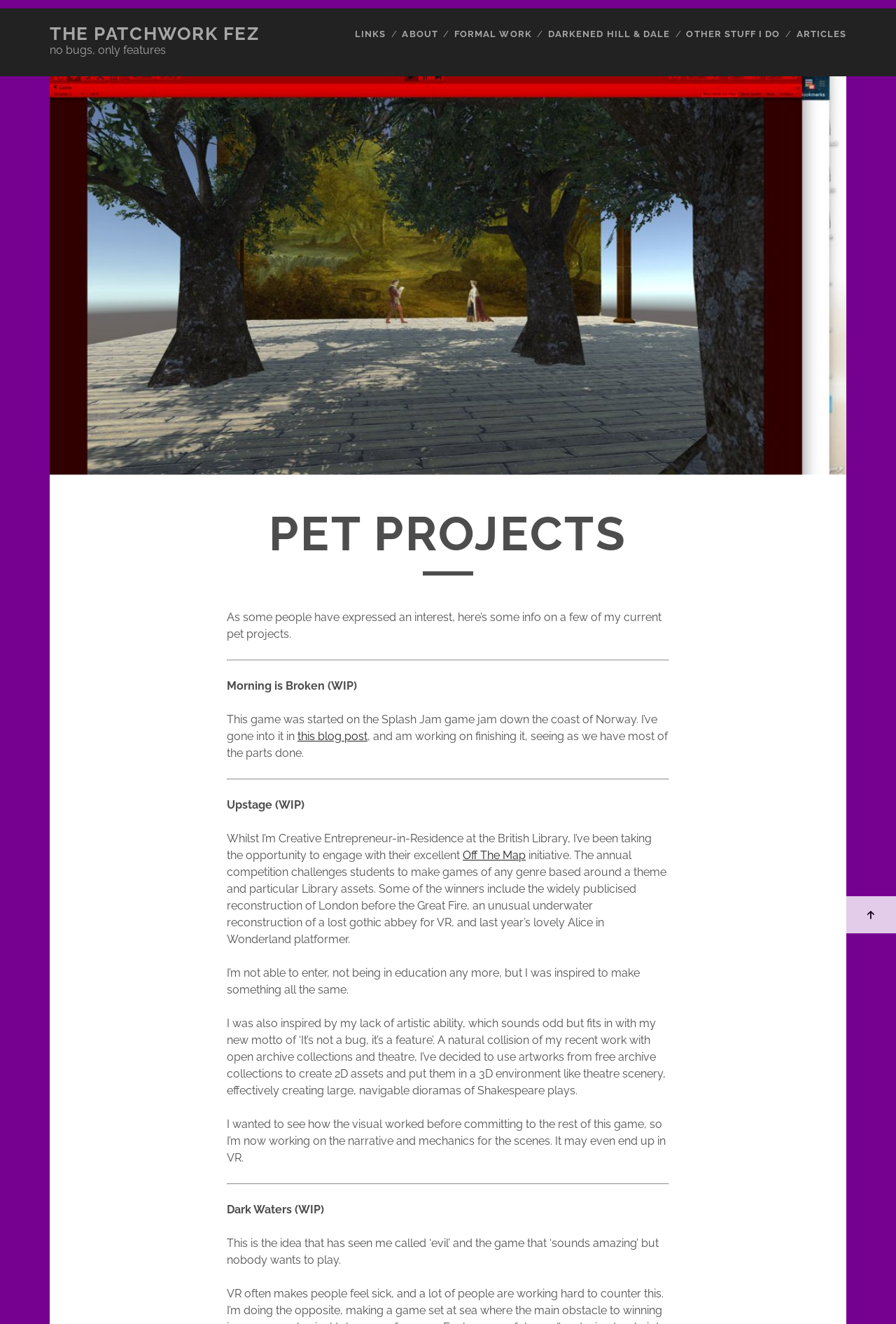Identify the bounding box coordinates of the element that should be clicked to fulfill this task: "click the link to THE PATCHWORK FEZ". The coordinates should be provided as four float numbers between 0 and 1, i.e., [left, top, right, bottom].

[0.055, 0.017, 0.29, 0.033]